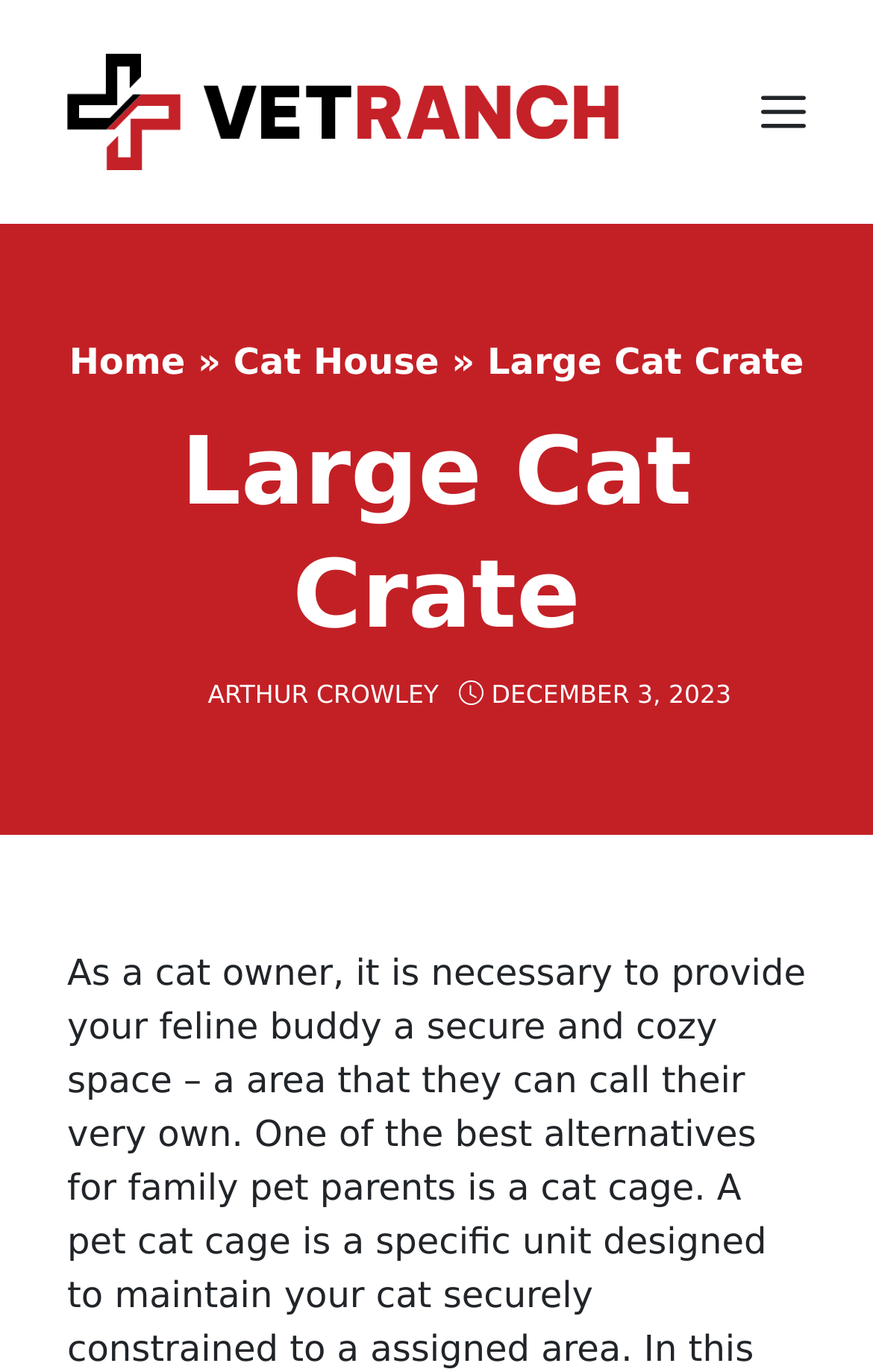Given the element description "Click Here" in the screenshot, predict the bounding box coordinates of that UI element.

None